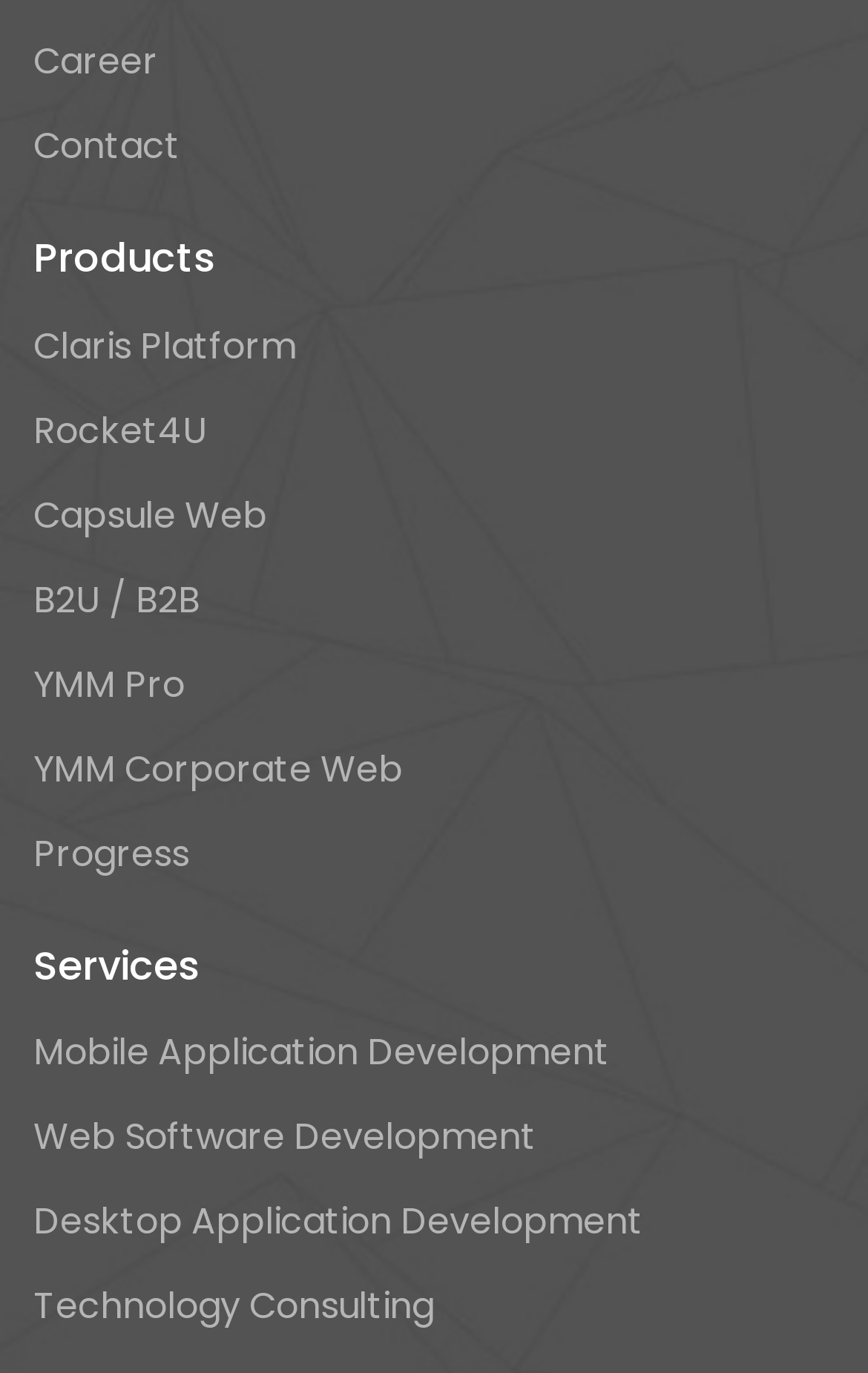Return the bounding box coordinates of the UI element that corresponds to this description: "B2U / B2B". The coordinates must be given as four float numbers in the range of 0 and 1, [left, top, right, bottom].

[0.038, 0.407, 0.231, 0.468]